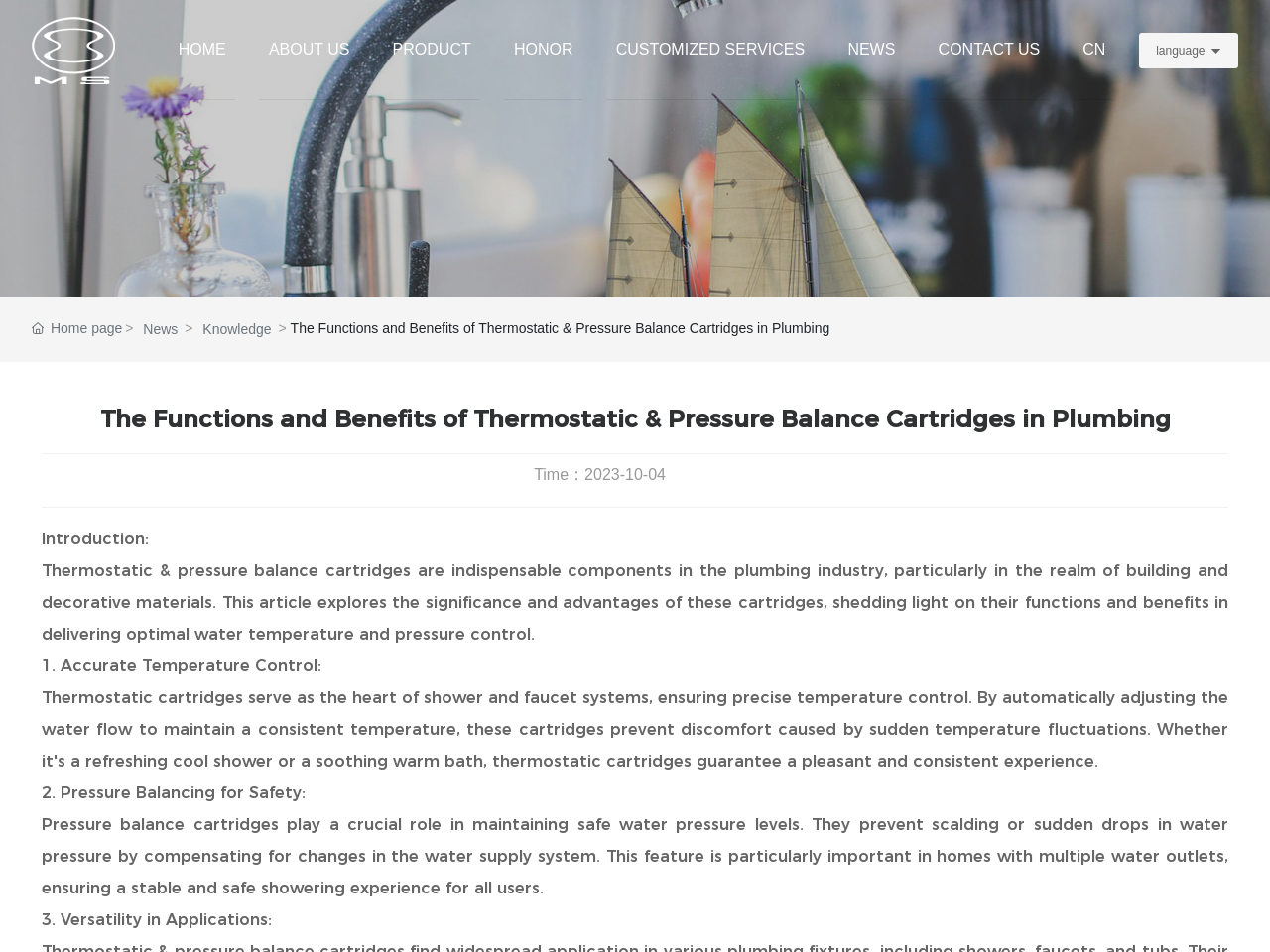Provide a brief response using a word or short phrase to this question:
What is the benefit of pressure balance cartridges?

Preventing scalding or sudden drops in water pressure